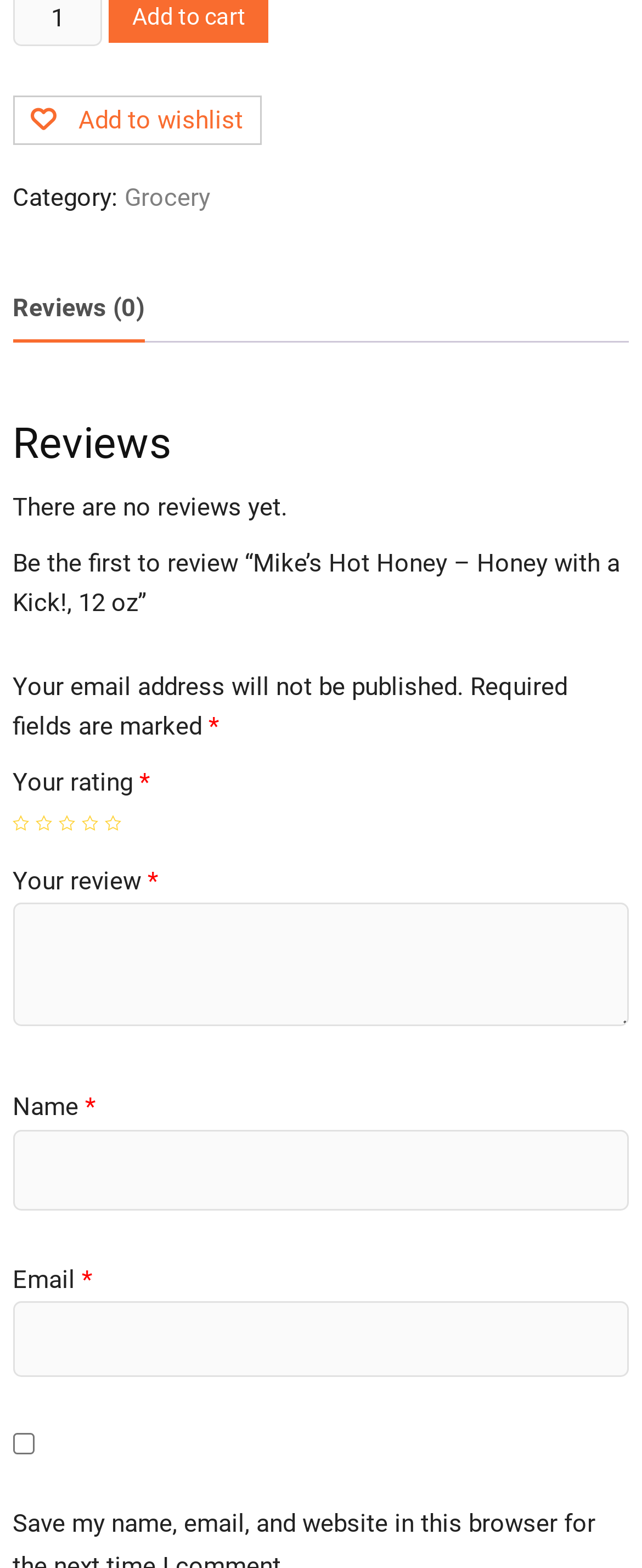Locate the bounding box coordinates of the clickable element to fulfill the following instruction: "Rate the product". Provide the coordinates as four float numbers between 0 and 1 in the format [left, top, right, bottom].

[0.02, 0.52, 0.046, 0.53]